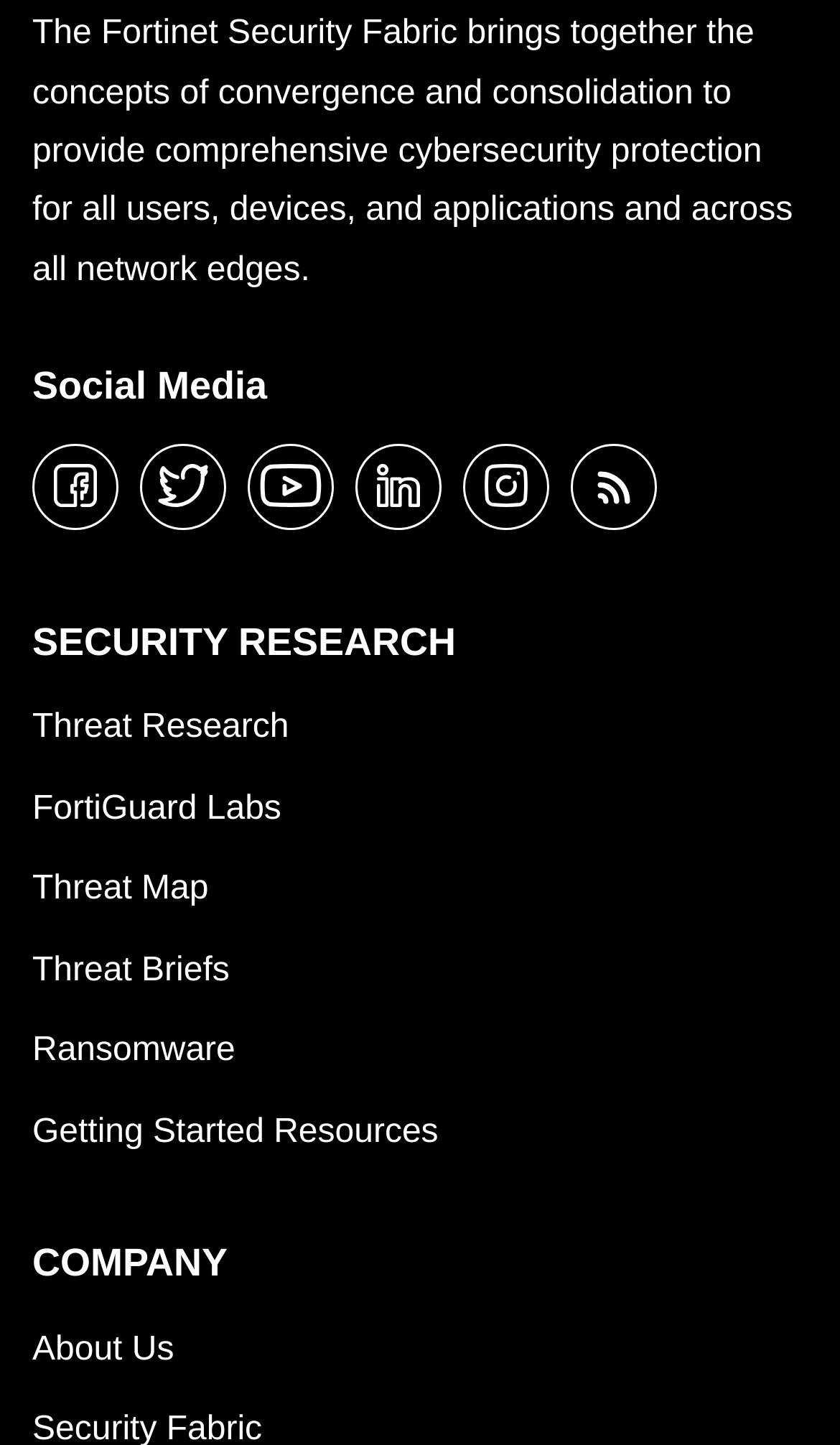Based on the image, provide a detailed and complete answer to the question: 
What is the category of 'Threat Research' on this webpage?

The category of 'Threat Research' on this webpage is Security Research, as indicated by the static text 'SECURITY RESEARCH' and the link 'Threat Research' under it.